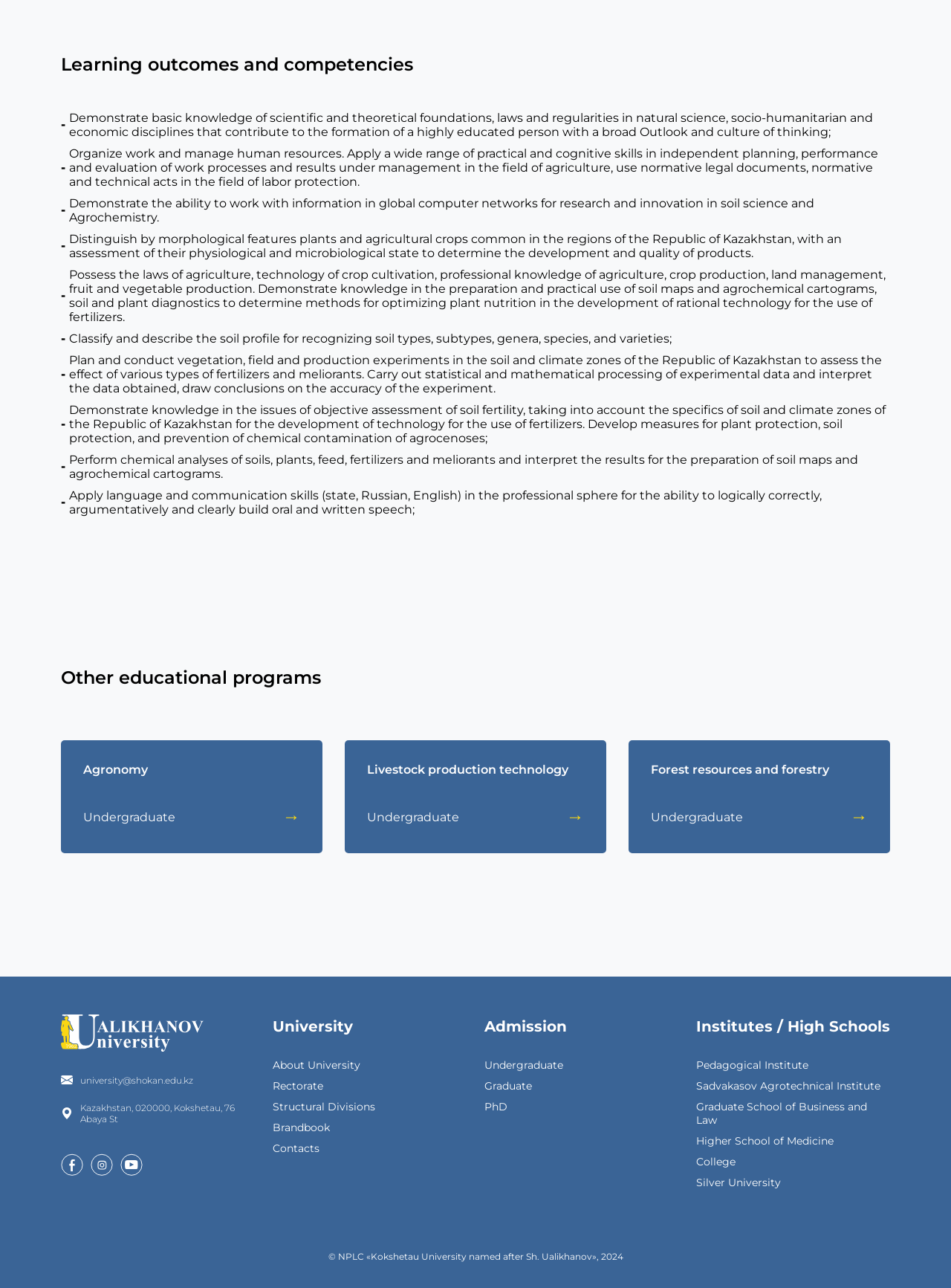What is the purpose of the 'Agronomy Undergraduate' link?
Refer to the image and provide a detailed answer to the question.

The 'Agronomy Undergraduate' link is likely to provide information about the undergraduate program in Agronomy, such as course details, admission requirements, and program outcomes.